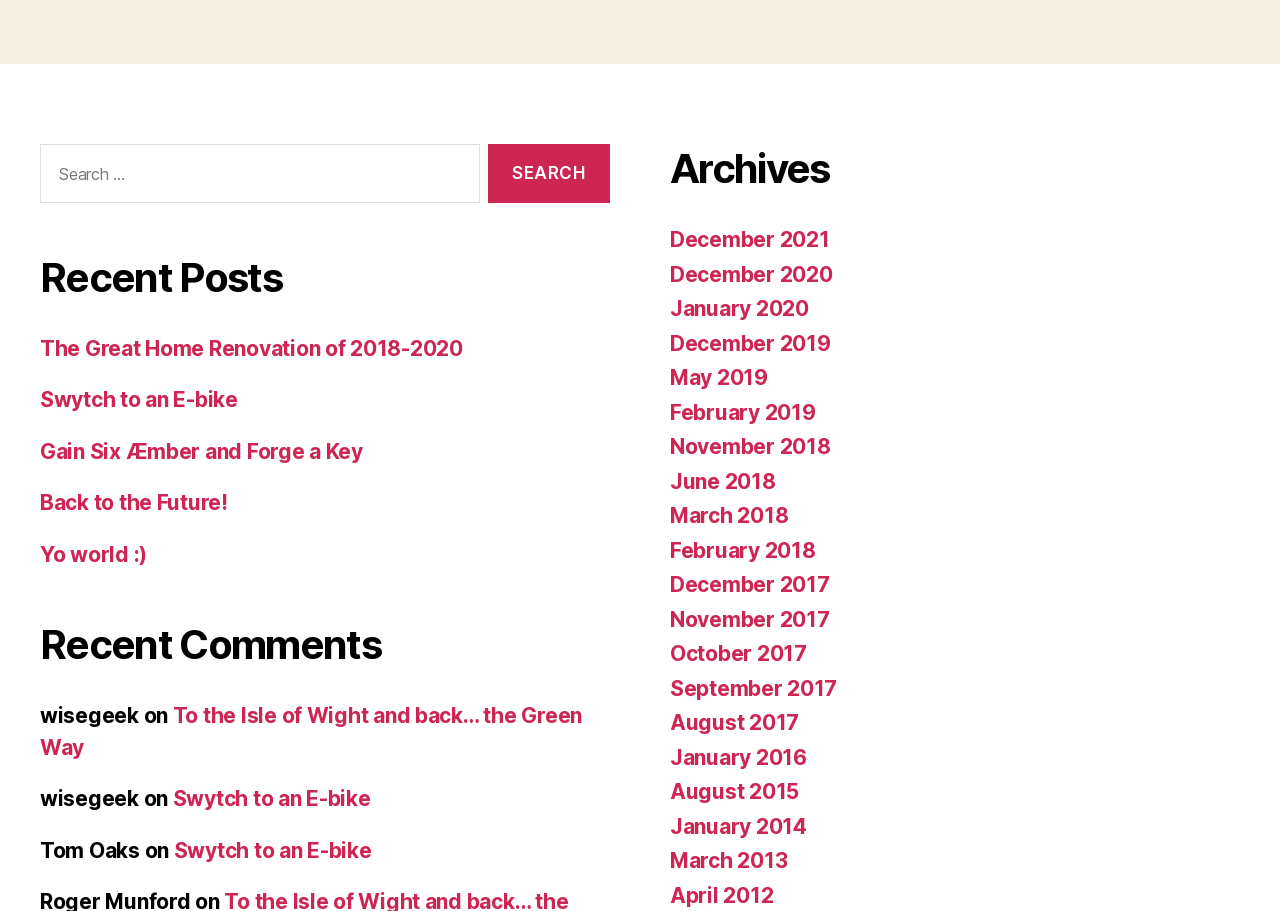Locate the bounding box coordinates of the clickable element to fulfill the following instruction: "View recent post 'The Great Home Renovation of 2018-2020'". Provide the coordinates as four float numbers between 0 and 1 in the format [left, top, right, bottom].

[0.031, 0.369, 0.362, 0.396]